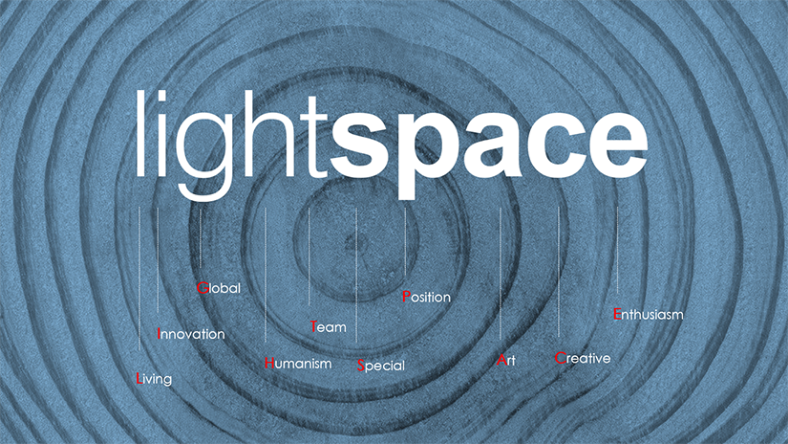Examine the image carefully and respond to the question with a detailed answer: 
How many keywords are surrounding the brand name?

The keywords surrounding the central word 'lightspace' include 'Global', 'Innovation', 'Living', 'Team', 'Humanism', 'Special', 'Position', 'Enthusiasm', and 'Art', which makes a total of 9 keywords.